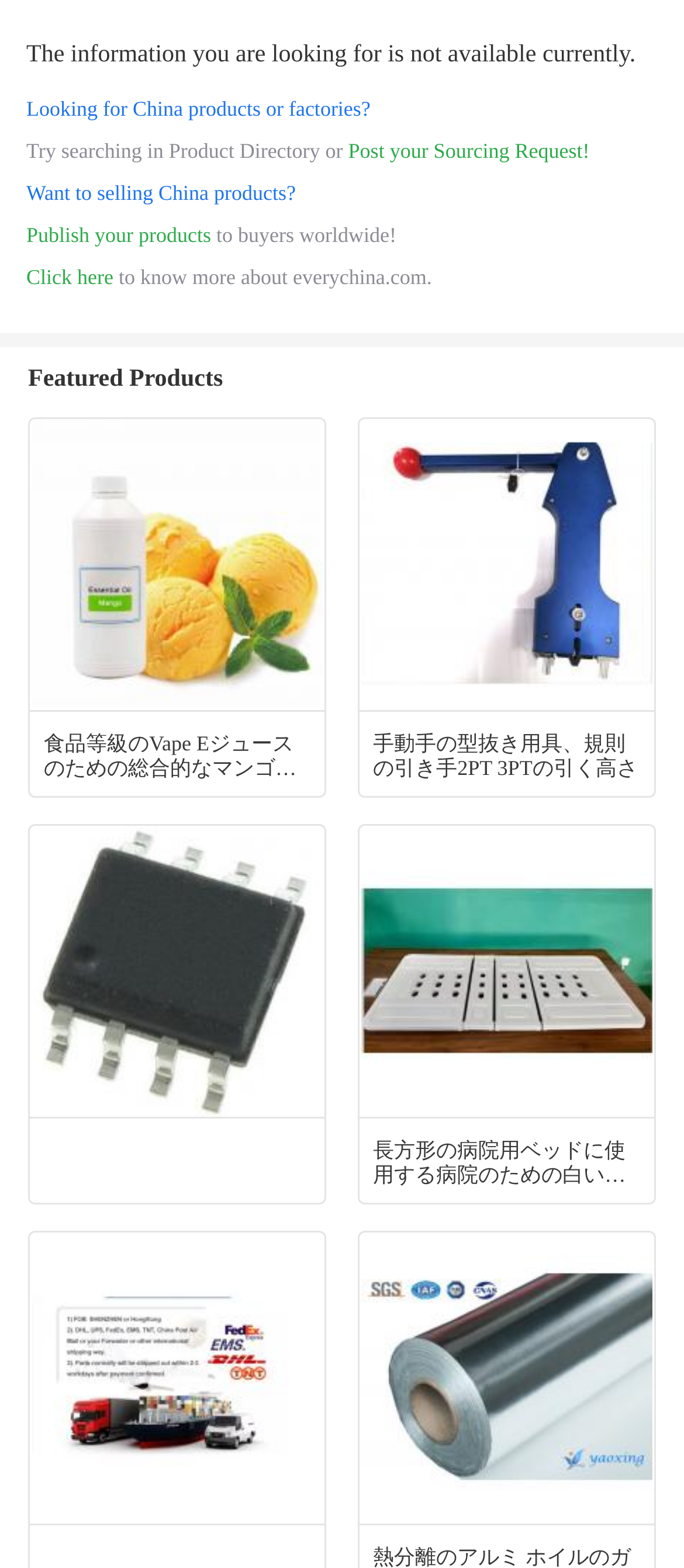Find the bounding box of the element with the following description: "title="China 食品等級のVape Eジュースのための総合的なマンゴの味濃縮物"". The coordinates must be four float numbers between 0 and 1, formatted as [left, top, right, bottom].

[0.044, 0.267, 0.475, 0.452]